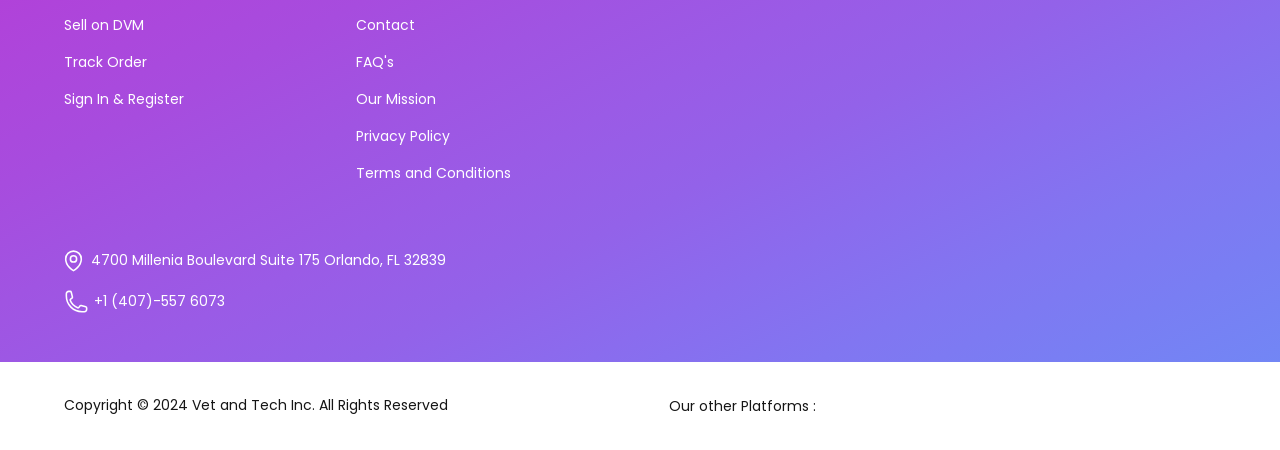Determine the bounding box coordinates for the UI element with the following description: "Sell on DVM". The coordinates should be four float numbers between 0 and 1, represented as [left, top, right, bottom].

[0.05, 0.034, 0.112, 0.08]